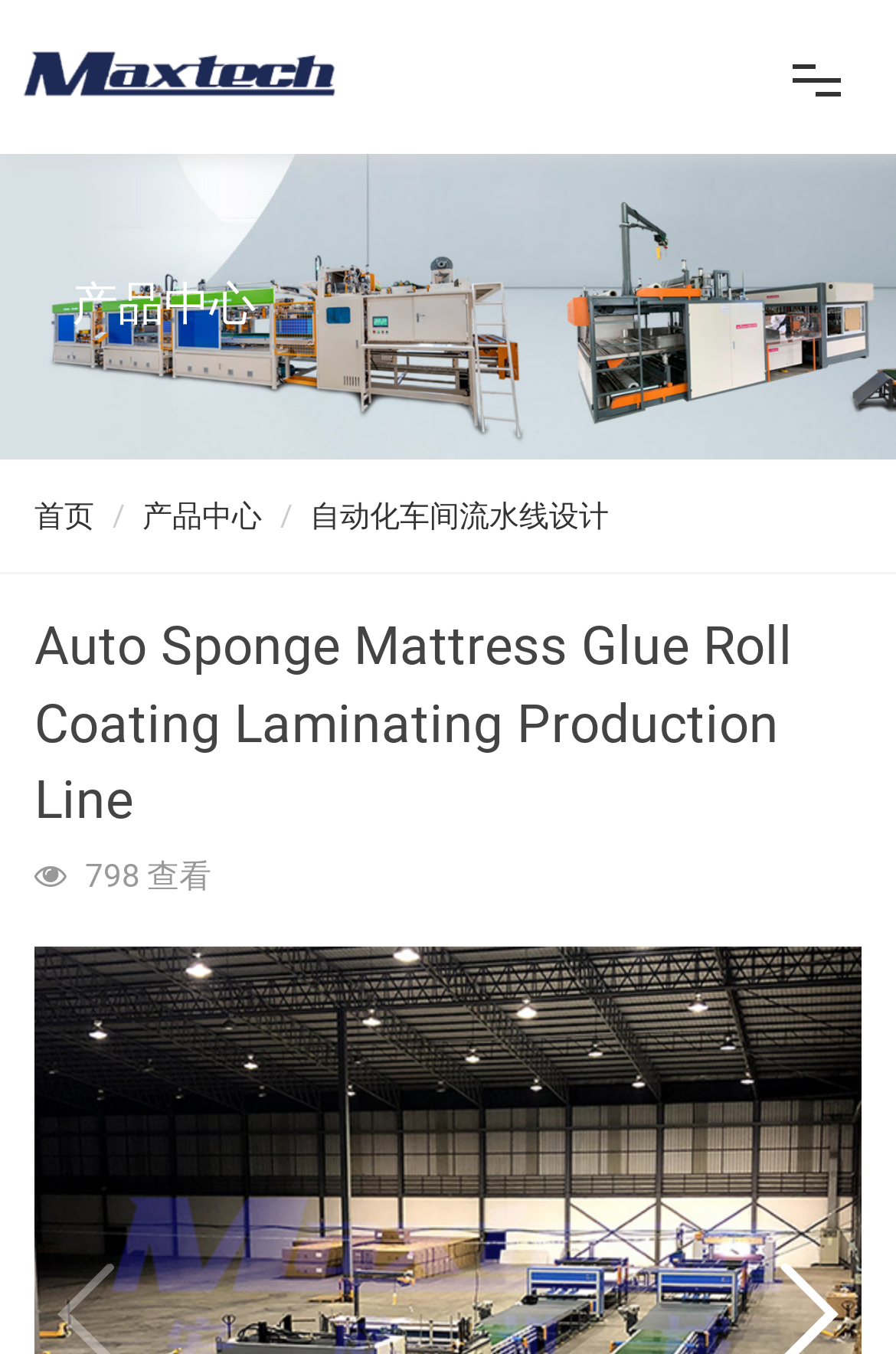How many navigation links are there?
Using the picture, provide a one-word or short phrase answer.

7